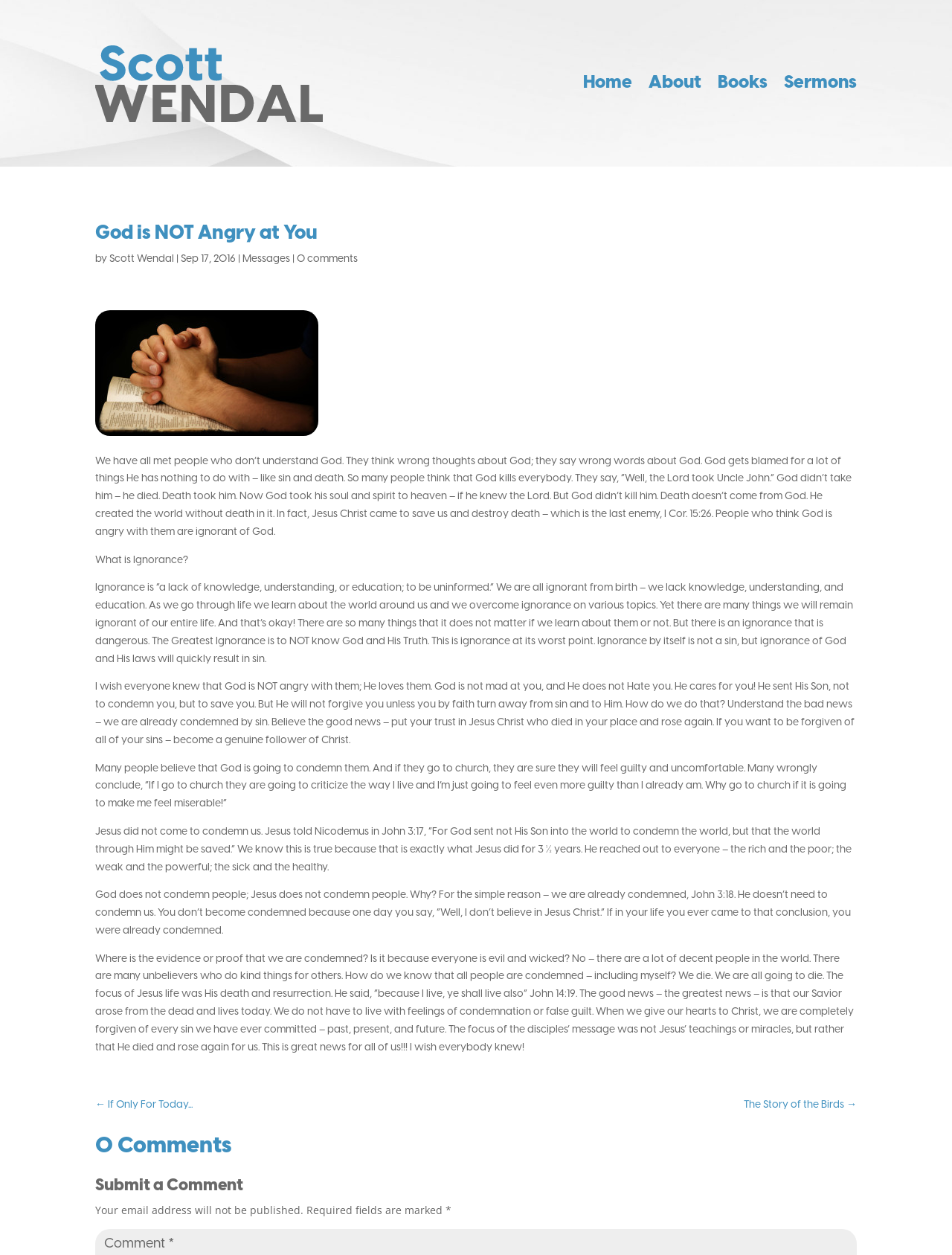Offer an in-depth caption of the entire webpage.

This webpage is about a sermon titled "God is NOT Angry at You" by Pastor Scott Wendal. At the top, there are four links: "Home", "About", "Books", and "Sermons", aligned horizontally. Below these links, the title of the sermon is displayed prominently, followed by the author's name and the date "Sep 17, 2016". 

To the right of the title, there are two links: "Messages" and "0 comments". Below the title, there is an image of praying hands on scripture. The main content of the webpage is a sermon transcript, divided into several paragraphs. The text discusses how people often misunderstand God and blame Him for things He didn't do. It explains that God is not angry with people, but rather loves them and wants to save them. The sermon also talks about the importance of knowing God and His truth, and how Jesus came to save people, not to condemn them.

At the bottom of the page, there are two links to other sermons: "← If Only For Today..." and "The Story of the Birds →". Below these links, there is a section for comments, with a heading "0 Comments" and a form to submit a comment. The form includes fields for name, email, and comment, with a note that the email address will not be published.